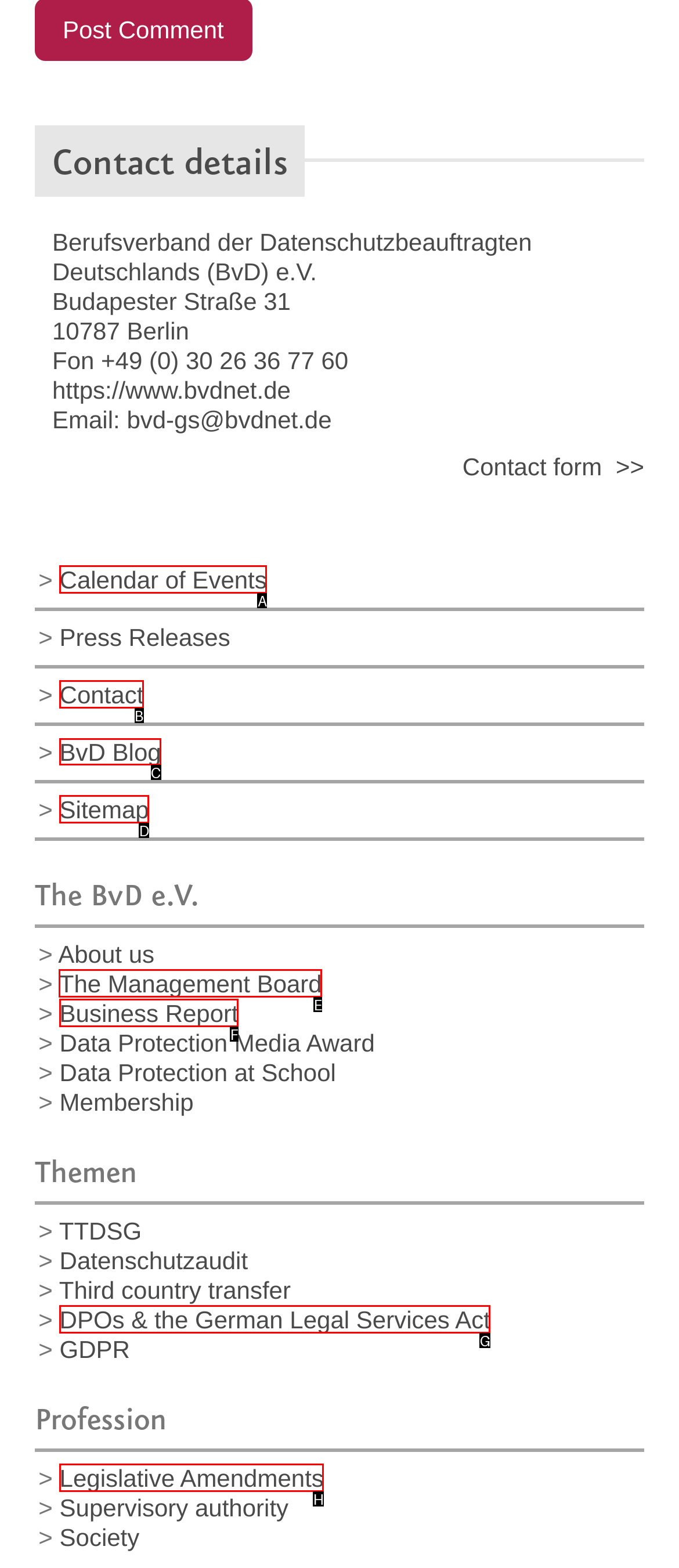Identify the correct lettered option to click in order to perform this task: Read the BvD blog. Respond with the letter.

C